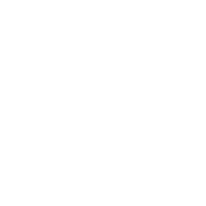How long does the test take to produce results?
Please provide a single word or phrase as your answer based on the screenshot.

15 minutes